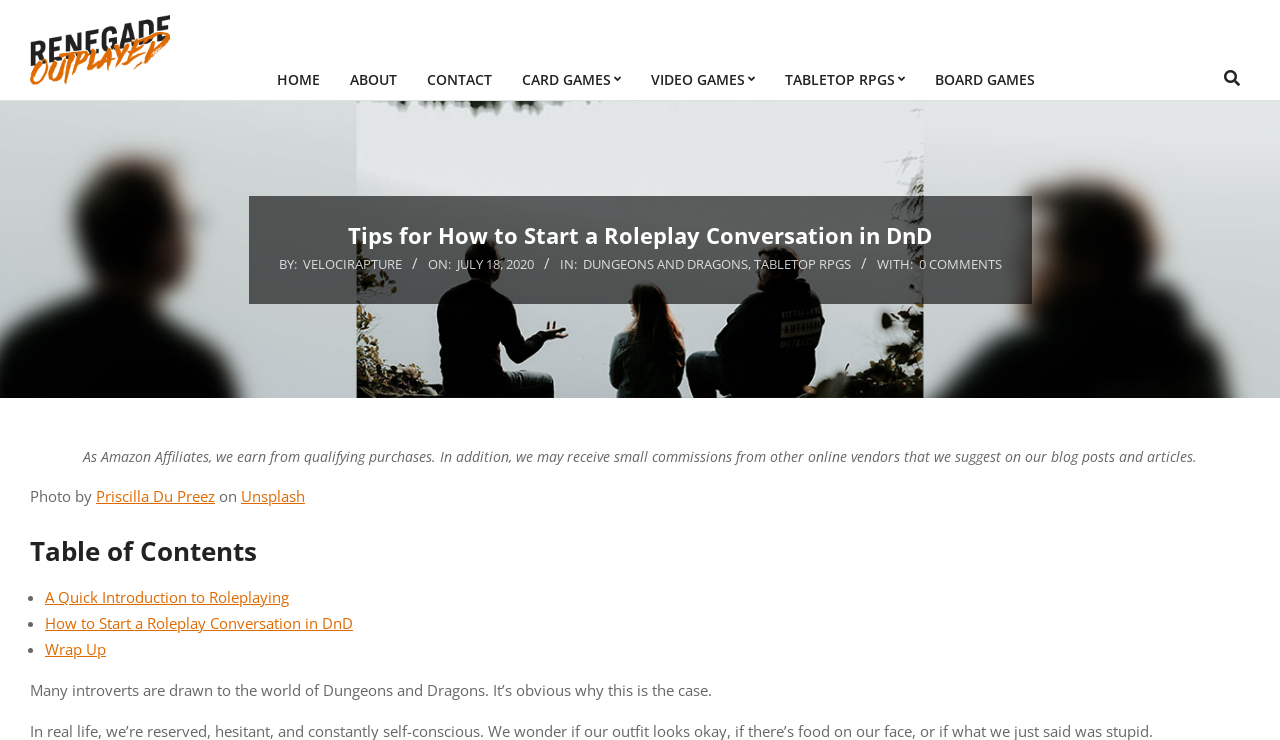Give a concise answer using only one word or phrase for this question:
How many comments does the article have?

0